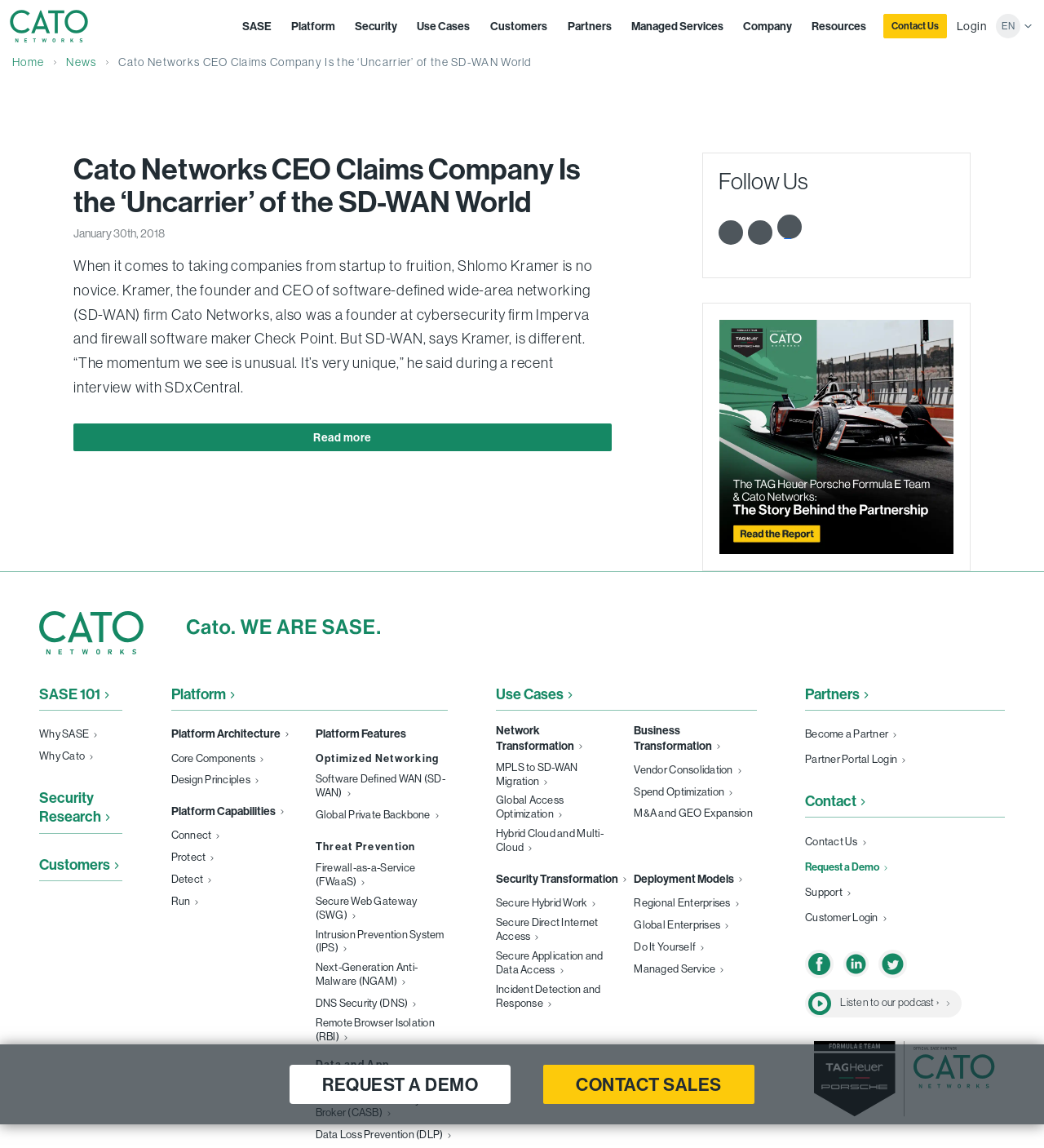Based on the element description "View store information", predict the bounding box coordinates of the UI element.

None